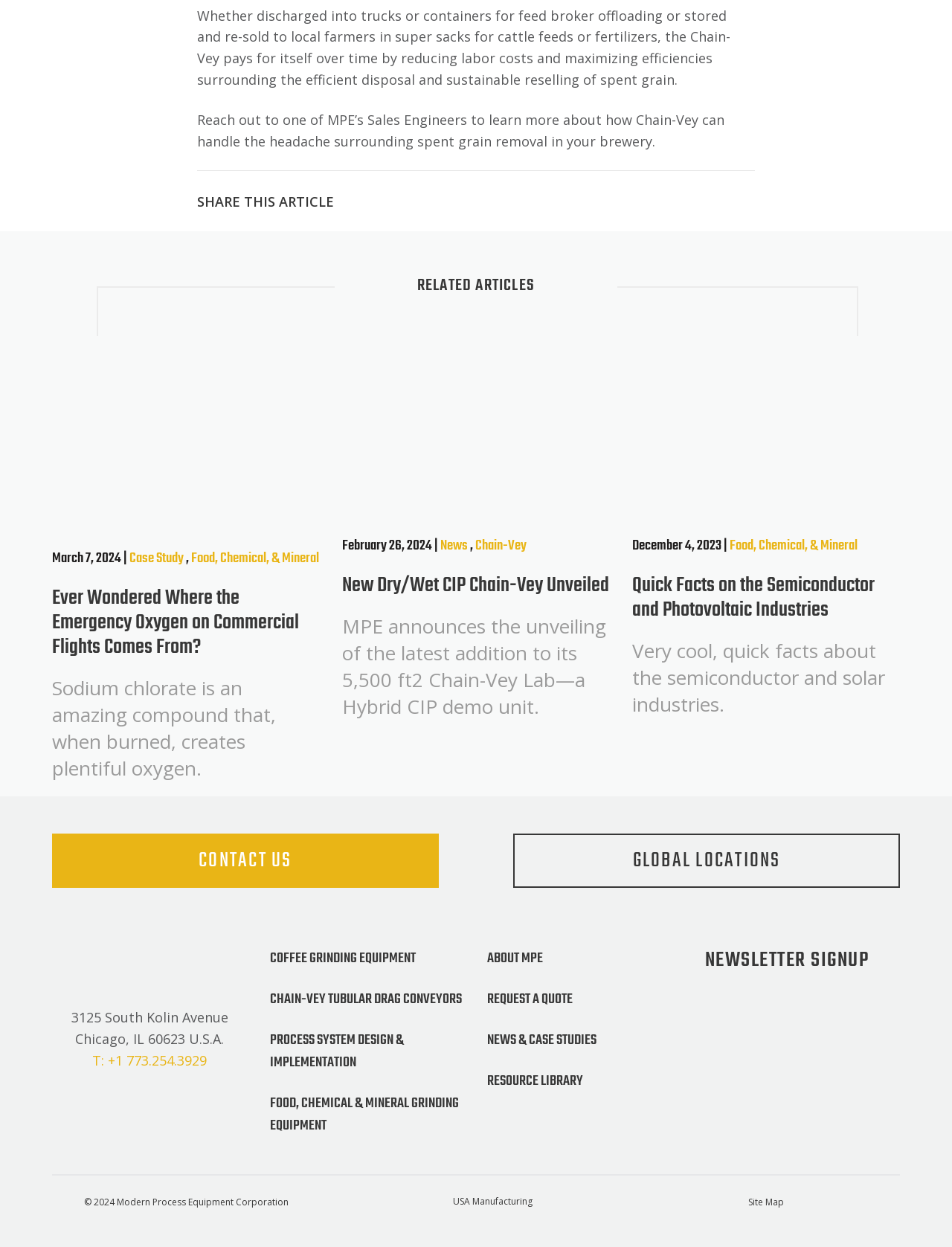Provide the bounding box coordinates for the UI element that is described as: "New Dry/Wet CIP Chain-Vey Unveiled".

[0.359, 0.46, 0.641, 0.479]